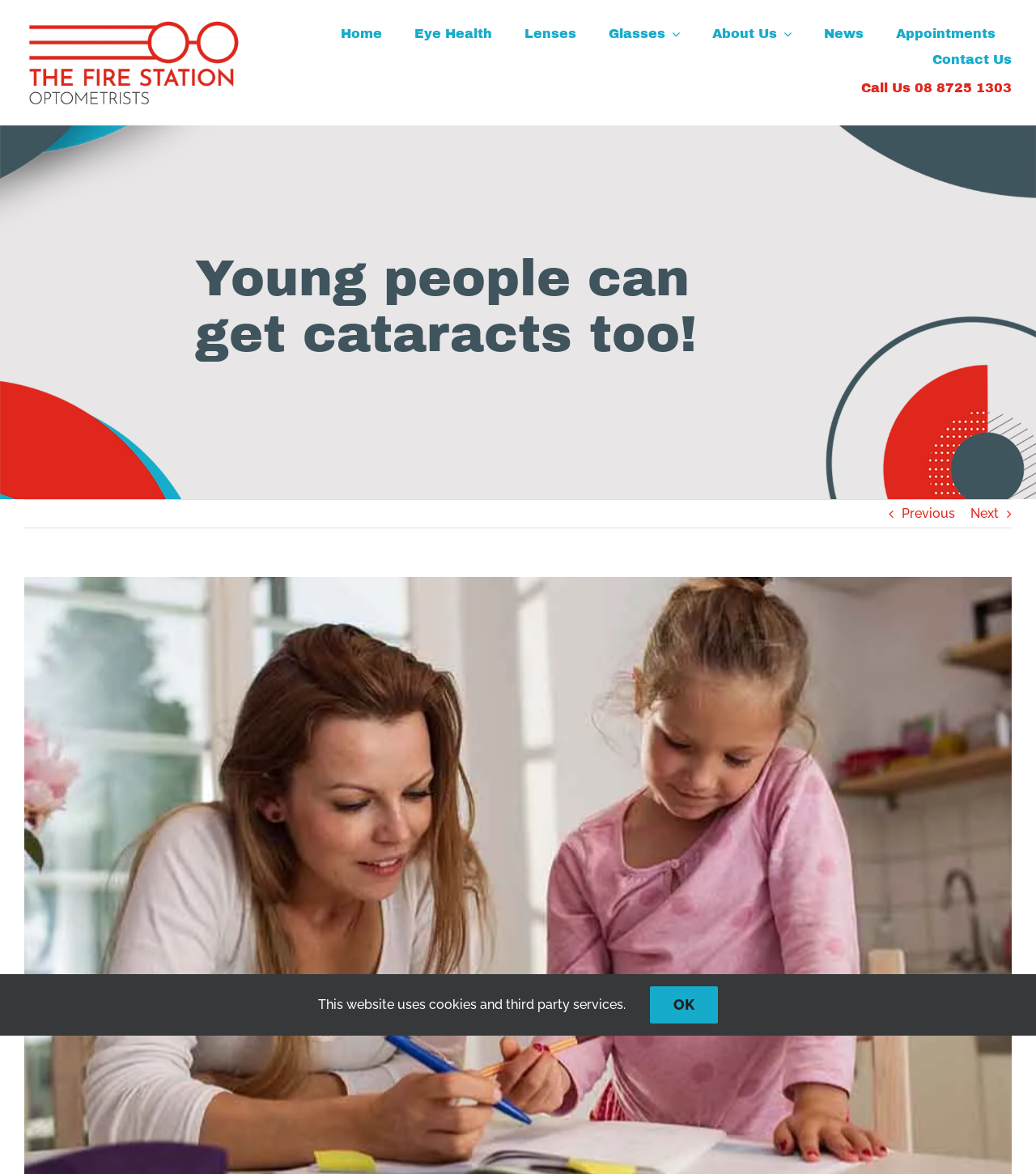What is the current page about?
Please provide a single word or phrase based on the screenshot.

Cataracts in young people